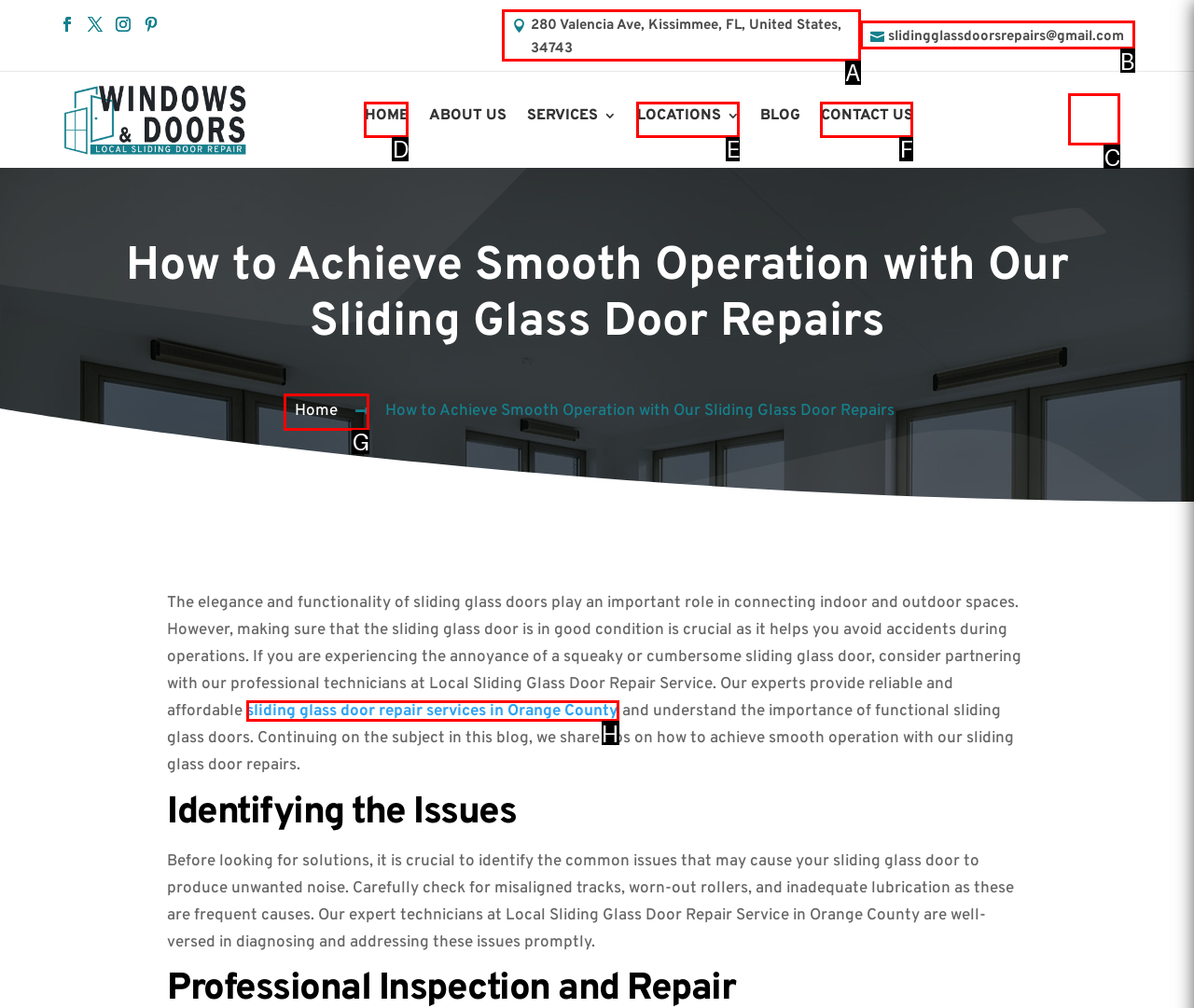Which HTML element should be clicked to complete the following task: Contact us through email?
Answer with the letter corresponding to the correct choice.

B